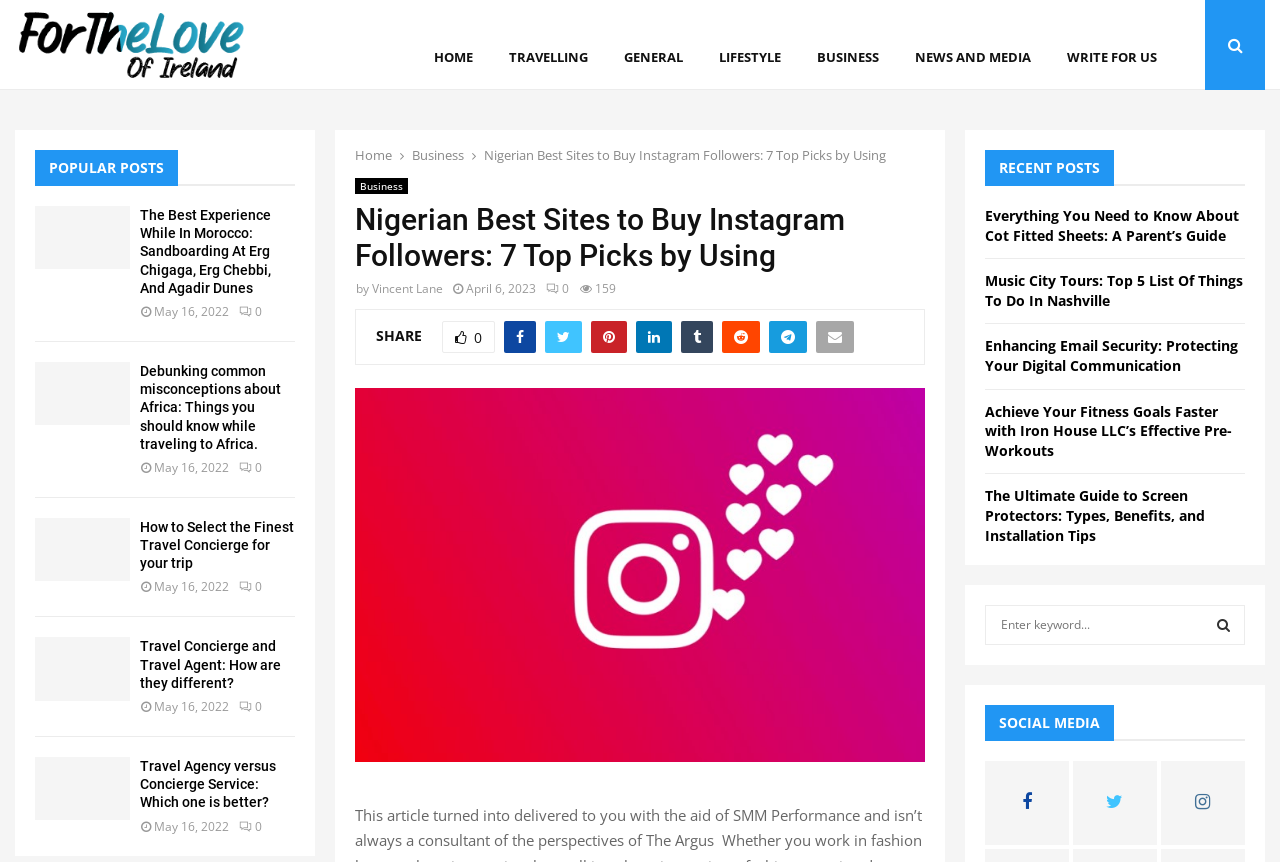Detail the various sections and features of the webpage.

The webpage is an article page from "The Ireland Diary" website. At the top, there is a heading with the website's name, accompanied by a link and an image. Below this, there is a navigation menu with links to different sections of the website, including "HOME", "TRAVELLING", "GENERAL", "LIFESTYLE", "BUSINESS", "NEWS AND MEDIA", and "WRITE FOR US".

The main content of the page is an article titled "Nigerian Best Sites to Buy Instagram Followers: 7 Top Picks by Using". The article has a heading, a link to the author "Vincent Lane", and a timestamp "April 6, 2023". There are also social media sharing links and a comment count.

Below the article, there is a section titled "POPULAR POSTS" with four articles listed, each with a heading, a link, and a timestamp. The articles are titled "The Best Experience While In Morocco: Sandboarding At Erg Chigaga, Erg Chebbi, And Agadir Dunes", "Debunking common misconceptions about Africa: Things you should know while traveling to Africa.", "How to Select the Finest Travel Concierge for your trip", and "Travel Concierge and Travel Agent: How are they different?".

Further down, there is another section titled "RECENT POSTS" with five articles listed, each with a link and a brief summary. The articles are titled "Everything You Need to Know About Cot Fitted Sheets: A Parent’s Guide", "Music City Tours: Top 5 List Of Things To Do In Nashville", "Enhancing Email Security: Protecting Your Digital Communication", "Achieve Your Fitness Goals Faster with Iron House LLC’s Effective Pre-Workouts", and "The Ultimate Guide to Screen Protectors: Types, Benefits, and Installation Tips".

At the bottom of the page, there is a search bar with a placeholder text "Search for:" and a search button with a magnifying glass icon. There is also a section titled "SOCIAL MEDIA" with links to the website's social media profiles.